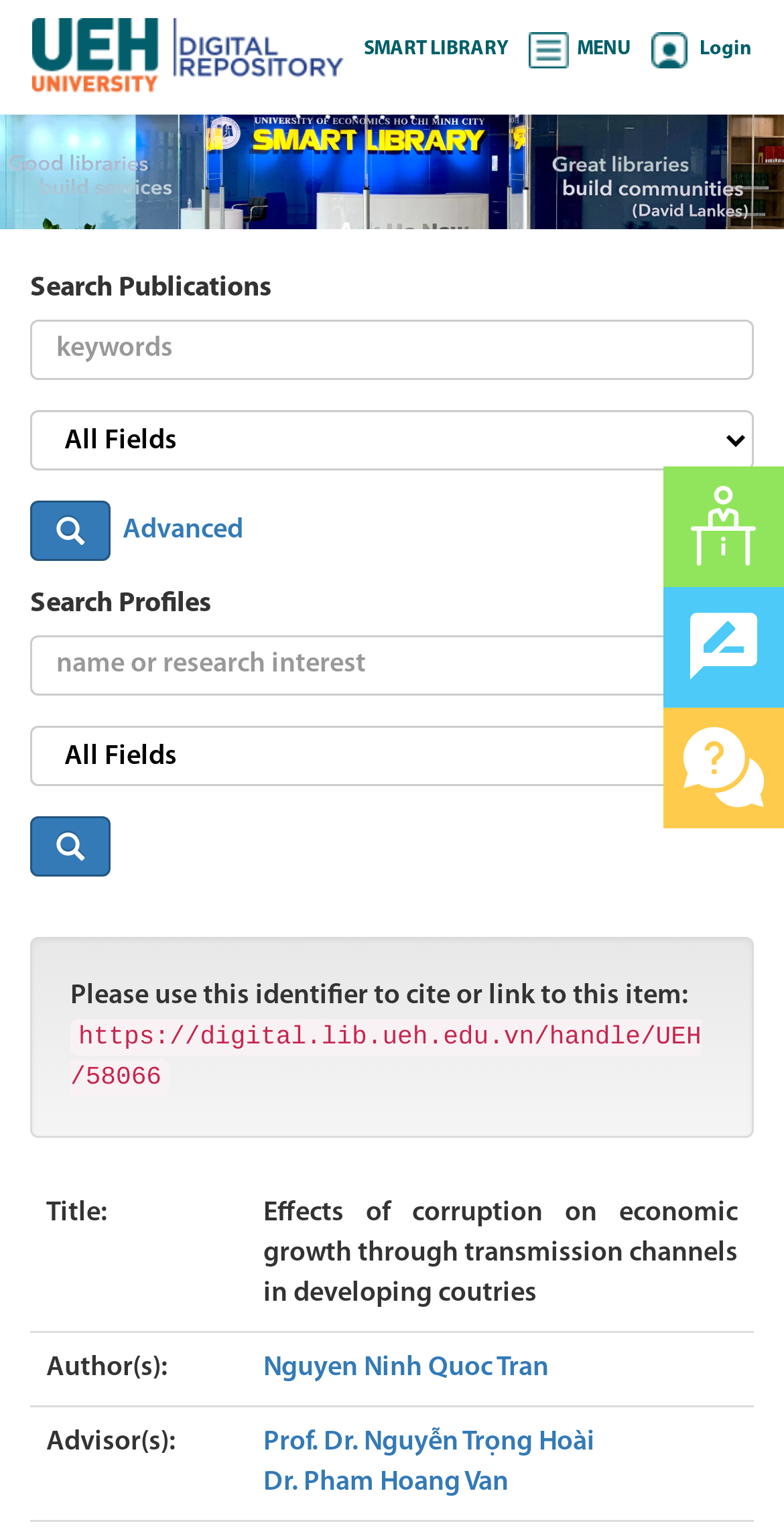Can you determine the bounding box coordinates of the area that needs to be clicked to fulfill the following instruction: "View the publication details"?

[0.09, 0.638, 0.877, 0.657]